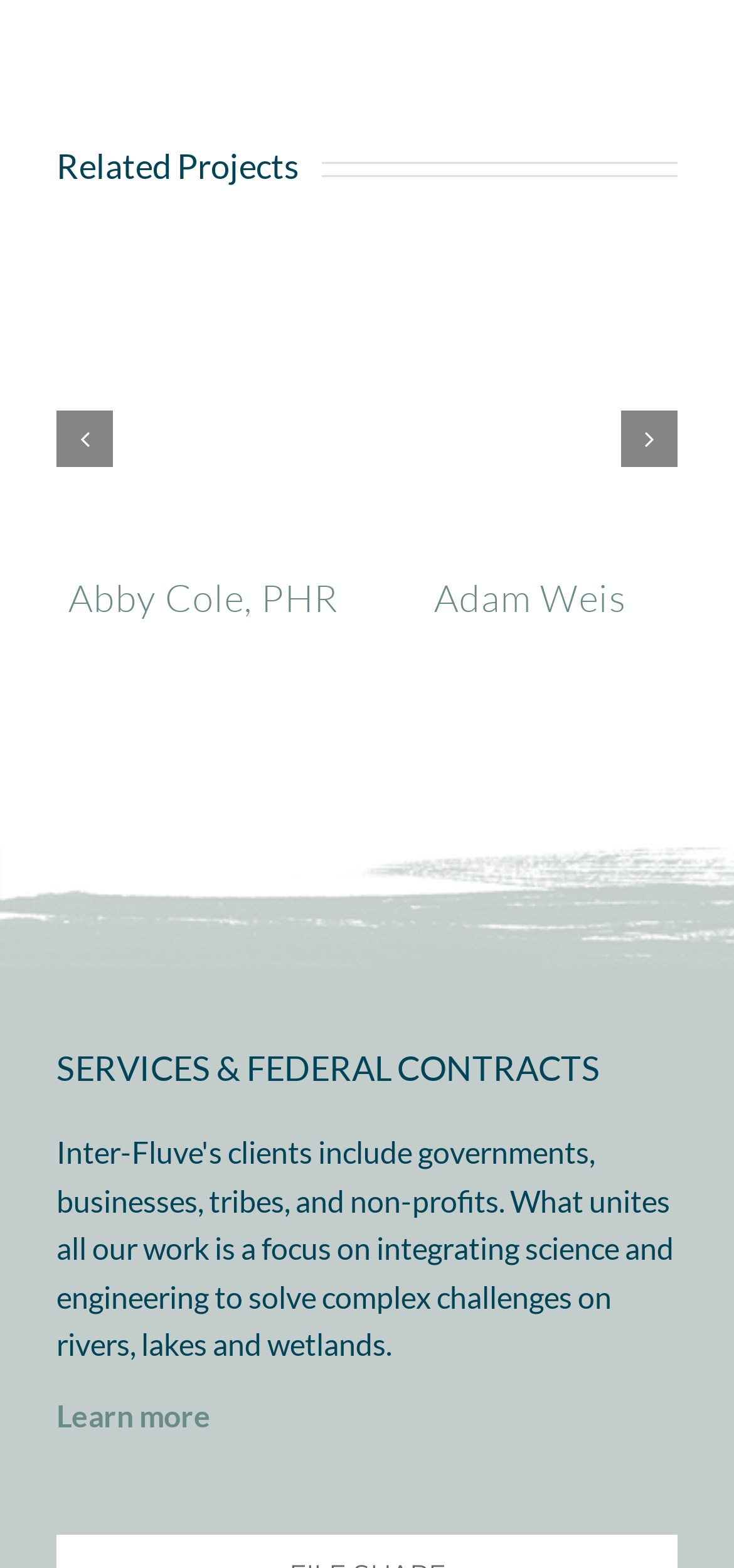What is the purpose of the 'Previous slide' button?
Please provide a single word or phrase answer based on the image.

To navigate to the previous project